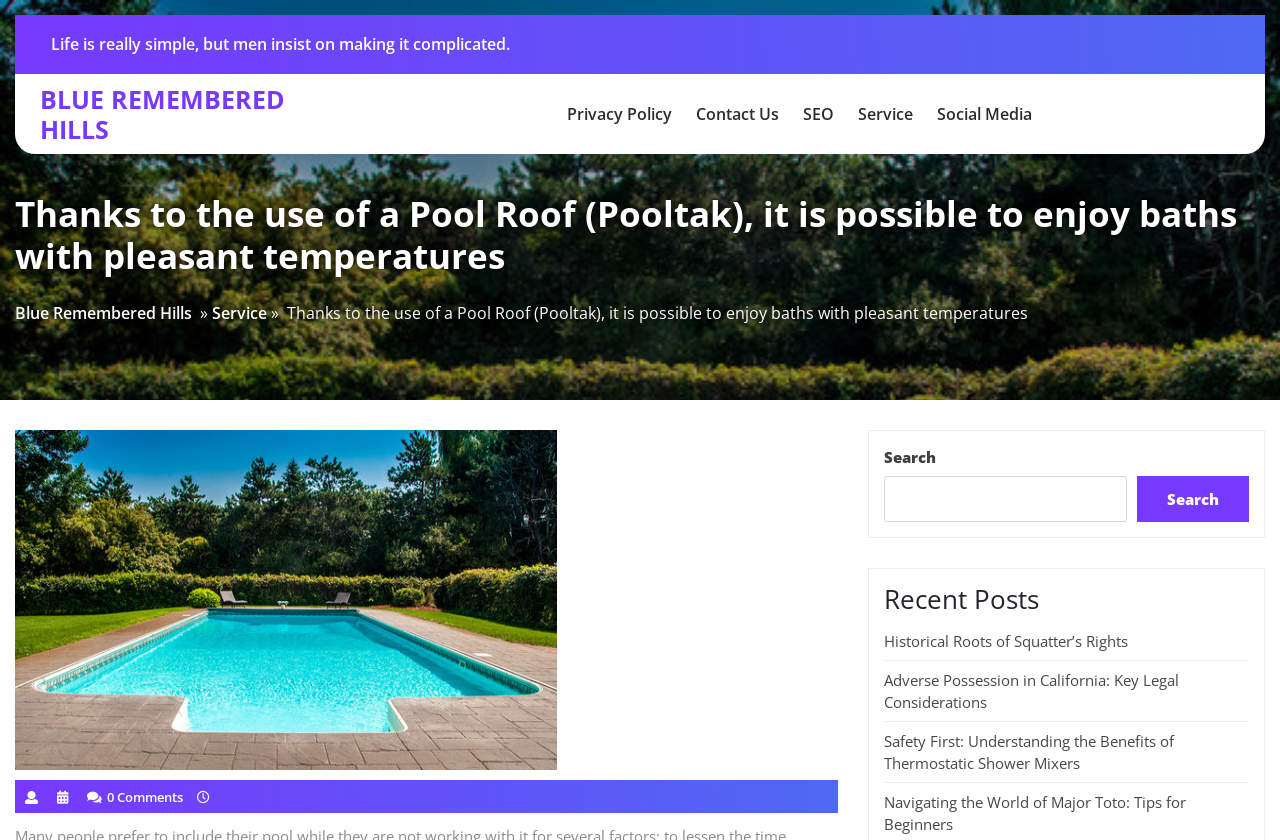Identify the bounding box coordinates of the clickable region required to complete the instruction: "Click on the 'Service' link". The coordinates should be given as four float numbers within the range of 0 and 1, i.e., [left, top, right, bottom].

[0.166, 0.358, 0.209, 0.387]